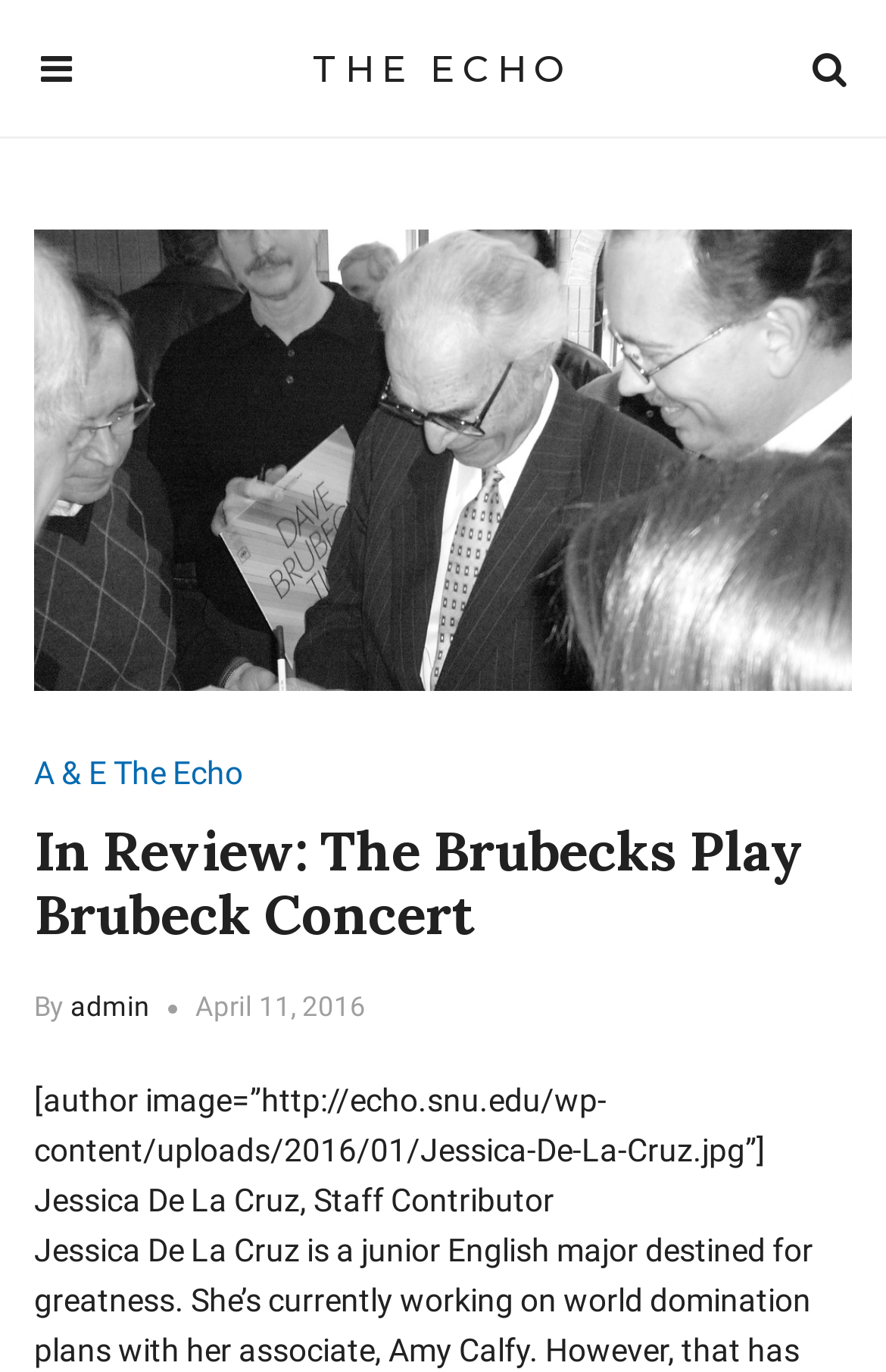Answer the question with a brief word or phrase:
Who is the author of the review?

Jessica De La Cruz